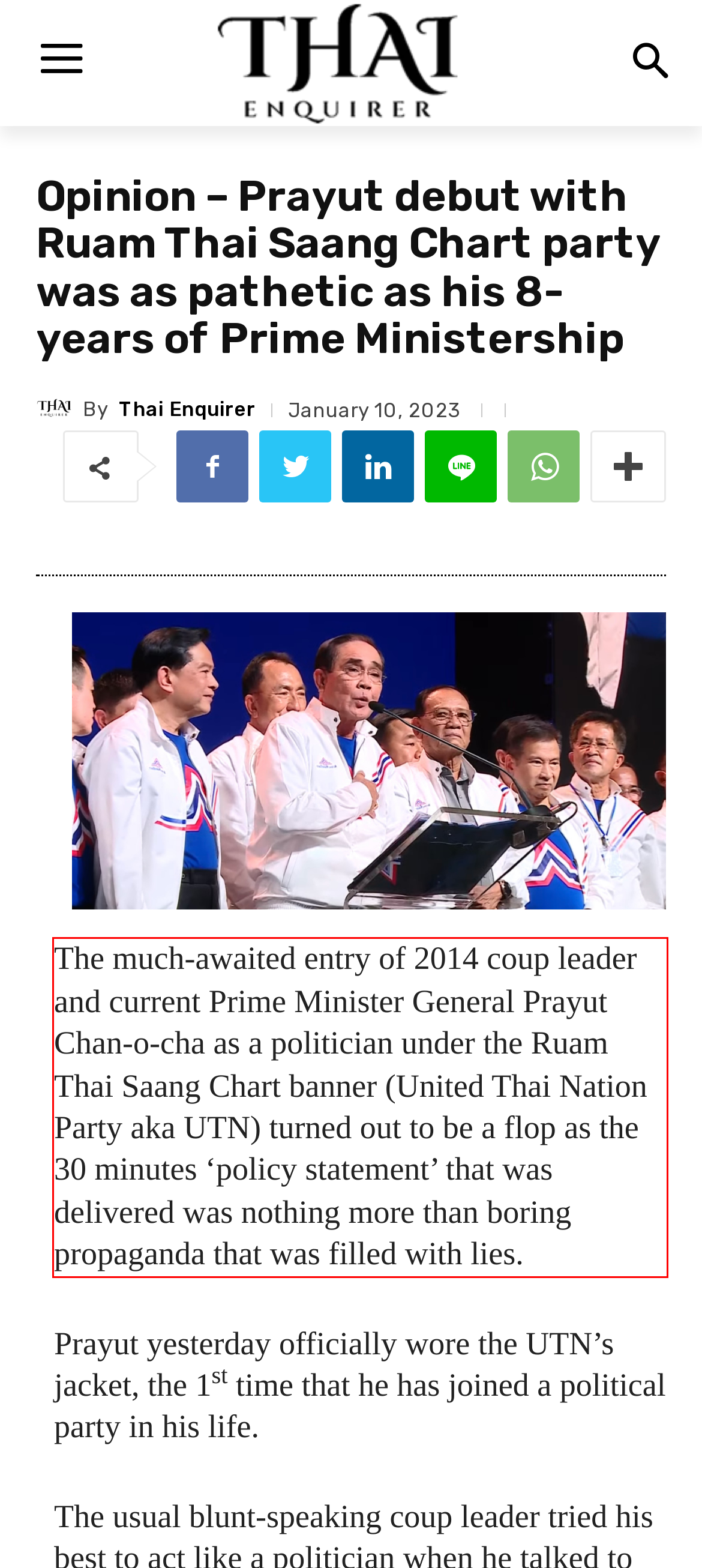Analyze the screenshot of the webpage and extract the text from the UI element that is inside the red bounding box.

The much-awaited entry of 2014 coup leader and current Prime Minister General Prayut Chan-o-cha as a politician under the Ruam Thai Saang Chart banner (United Thai Nation Party aka UTN) turned out to be a flop as the 30 minutes ‘policy statement’ that was delivered was nothing more than boring propaganda that was filled with lies.